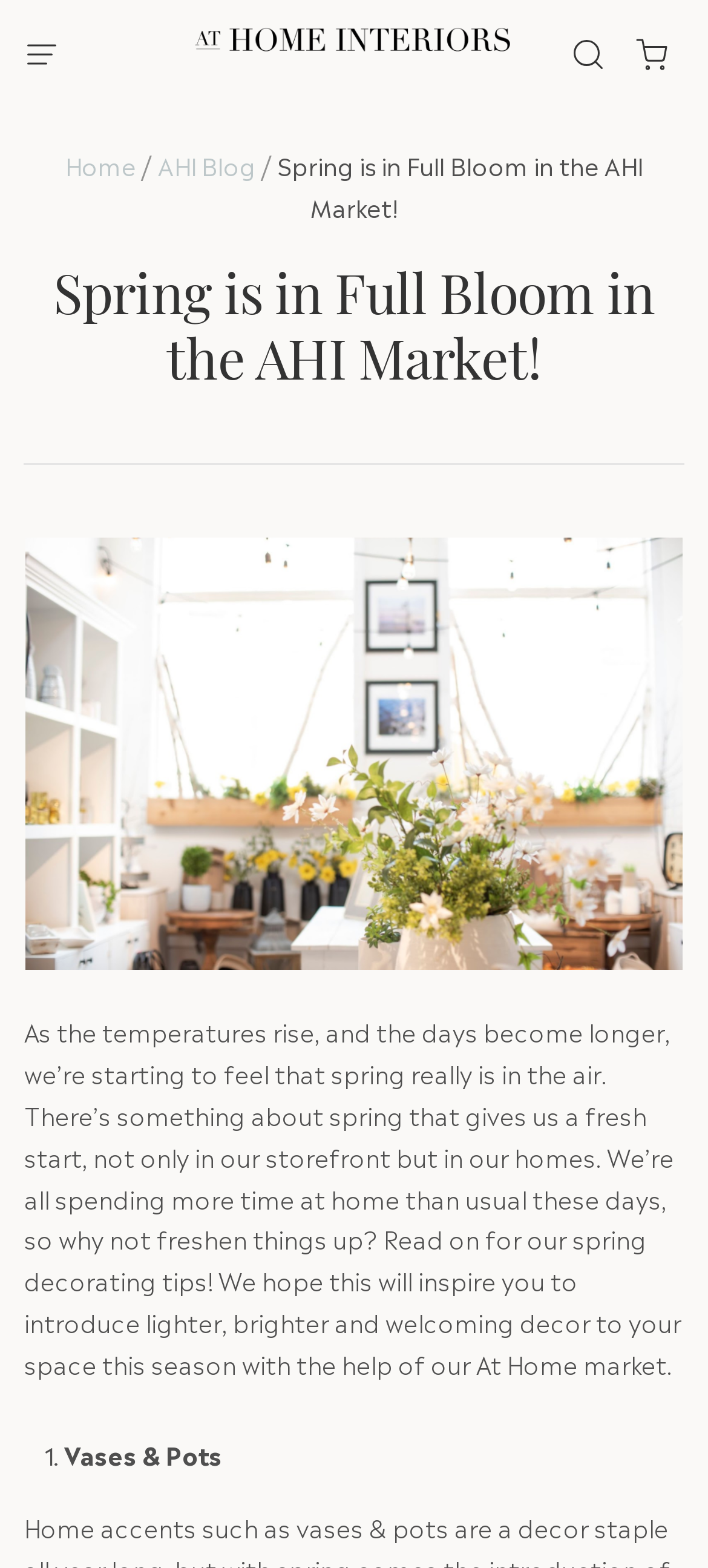Offer a detailed account of what is visible on the webpage.

The webpage is about spring decorating tips from At Home Interiors. At the top left, there is a button with an accompanying image. Below it, there is a layout table with a link to "At Home Interiors" that has an image with the same text. To the right of this link, there is another image with the same text. 

On the top right, there are three links, each with an image, arranged horizontally. Below these links, there is a navigation menu with links to "Home", a separator, and "AHI Blog". 

The main content of the webpage starts with a heading that reads "Spring is in Full Bloom in the AHI Market!" which is accompanied by a large image that takes up most of the width of the page. Below the heading, there is a paragraph of text that discusses the feeling of spring and the idea of freshening up one's home. The text also introduces the spring decorating tips that will be discussed in the article.

The article then presents the first tip, which is about vases and pots, marked with a list marker "1." and accompanied by a brief description.